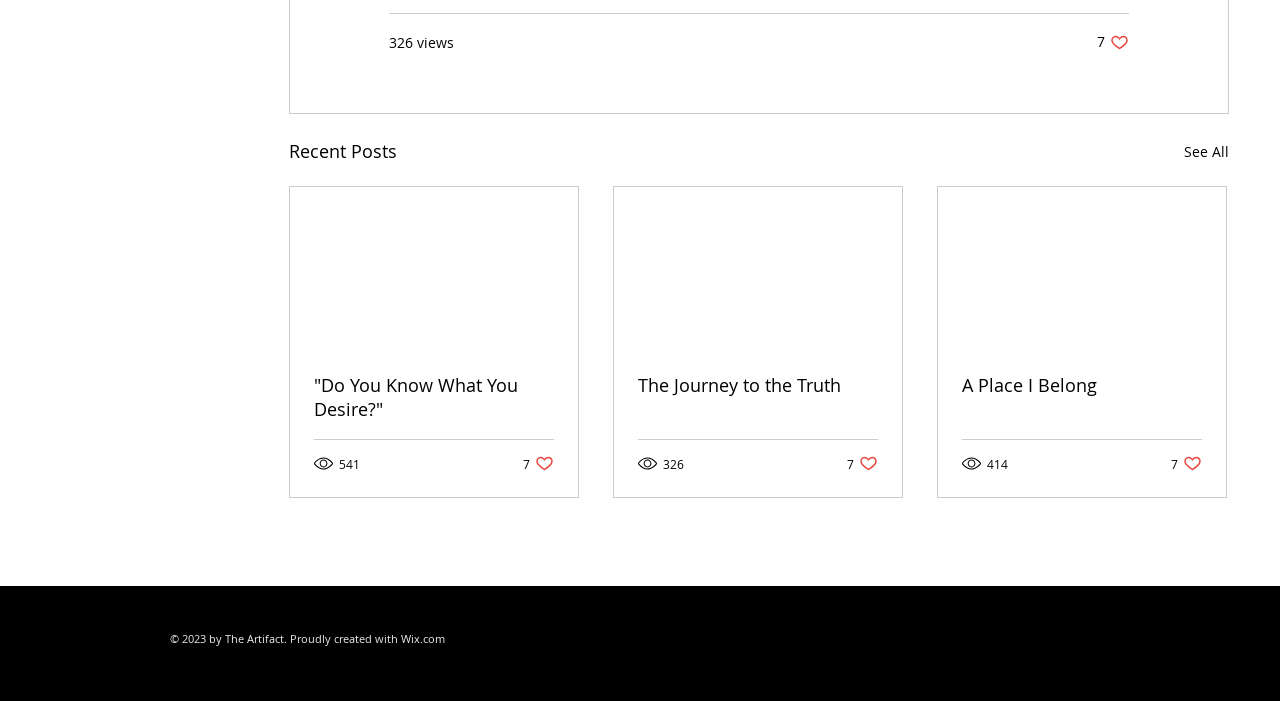Please mark the clickable region by giving the bounding box coordinates needed to complete this instruction: "Read an article".

[0.227, 0.267, 0.452, 0.498]